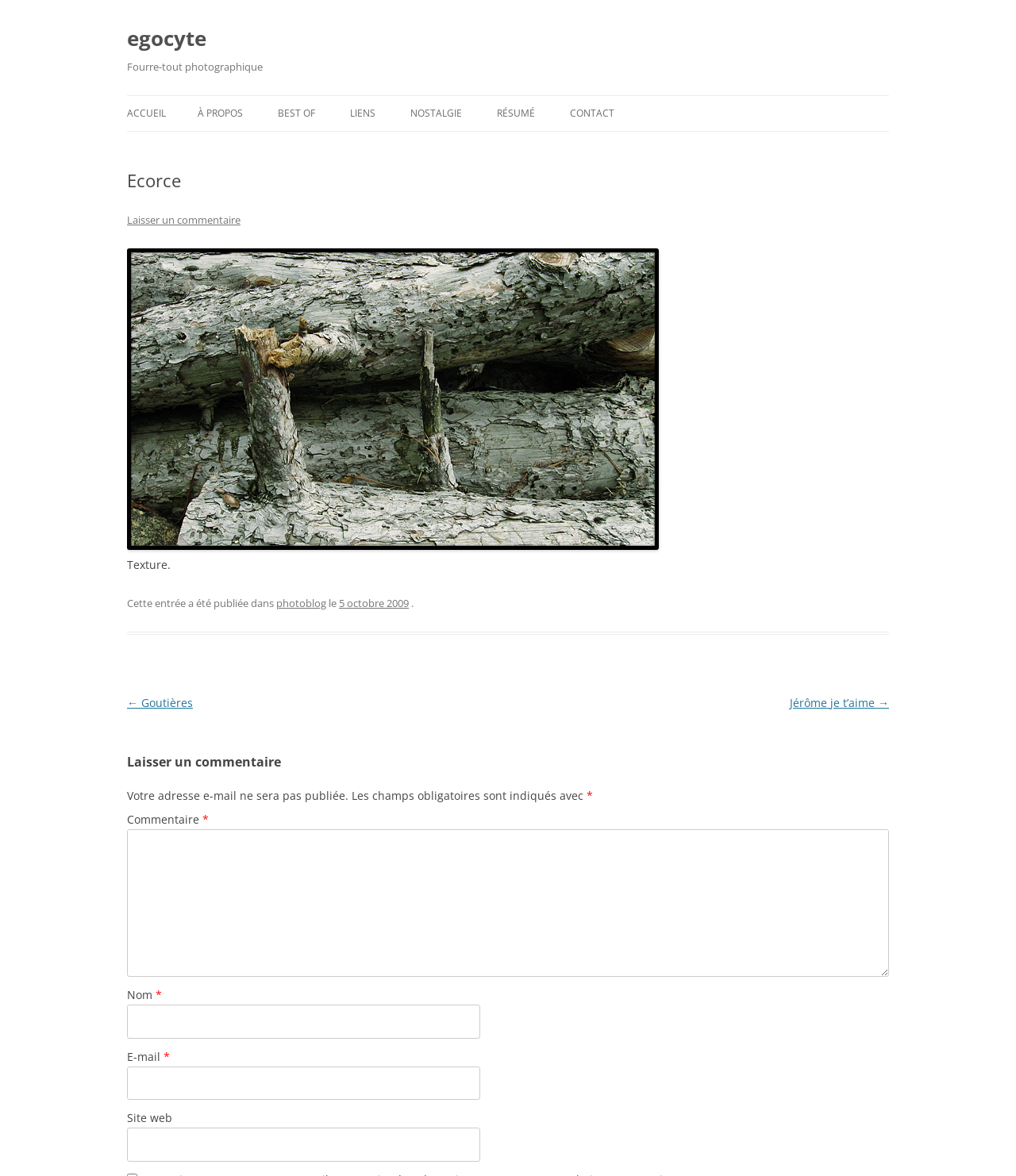Locate the bounding box coordinates of the segment that needs to be clicked to meet this instruction: "Leave a comment".

[0.125, 0.181, 0.237, 0.193]